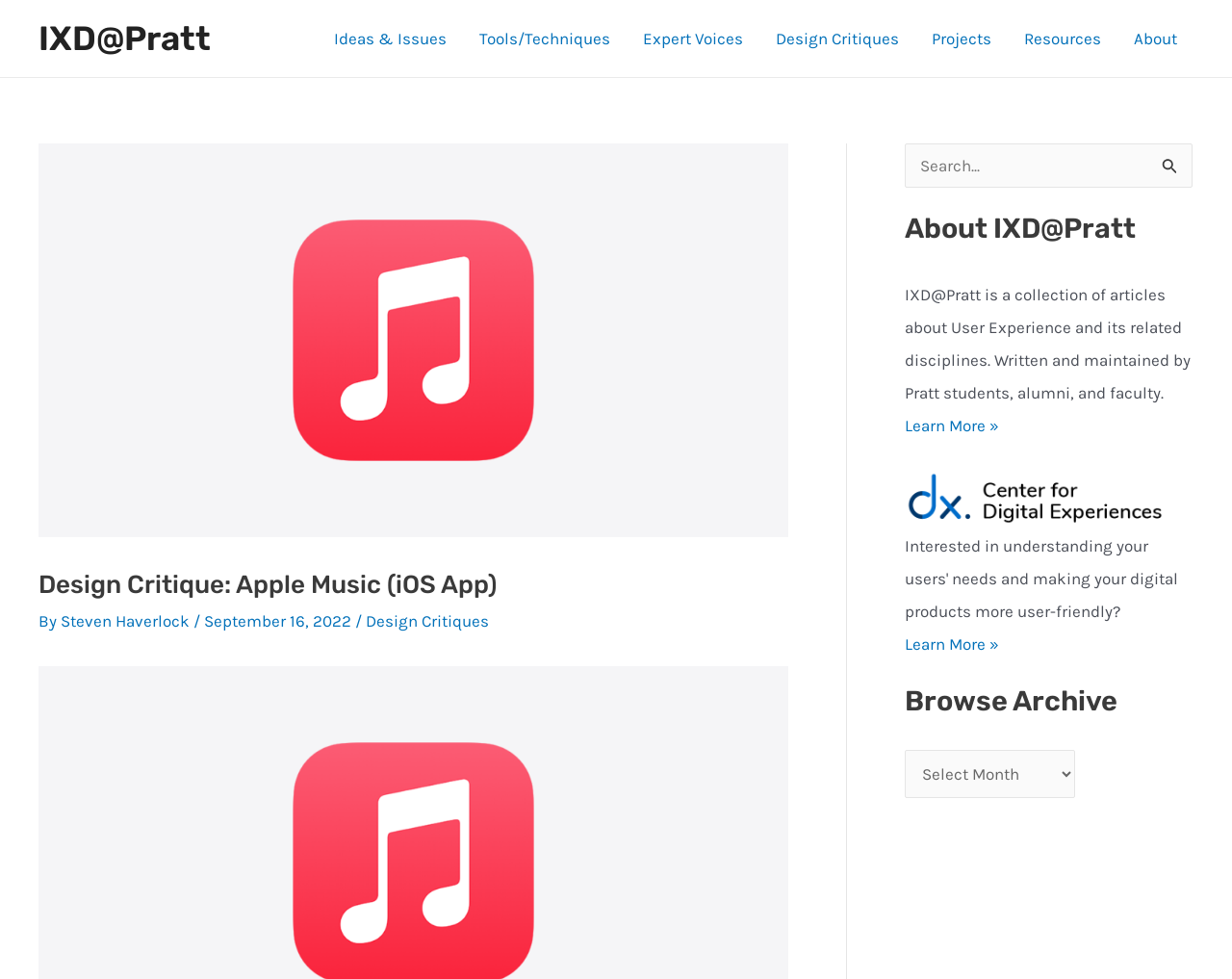What is the name of the website?
Answer the question in a detailed and comprehensive manner.

The name of the website can be found in the top-left corner of the webpage, where it says 'IXD@Pratt' in a link format.